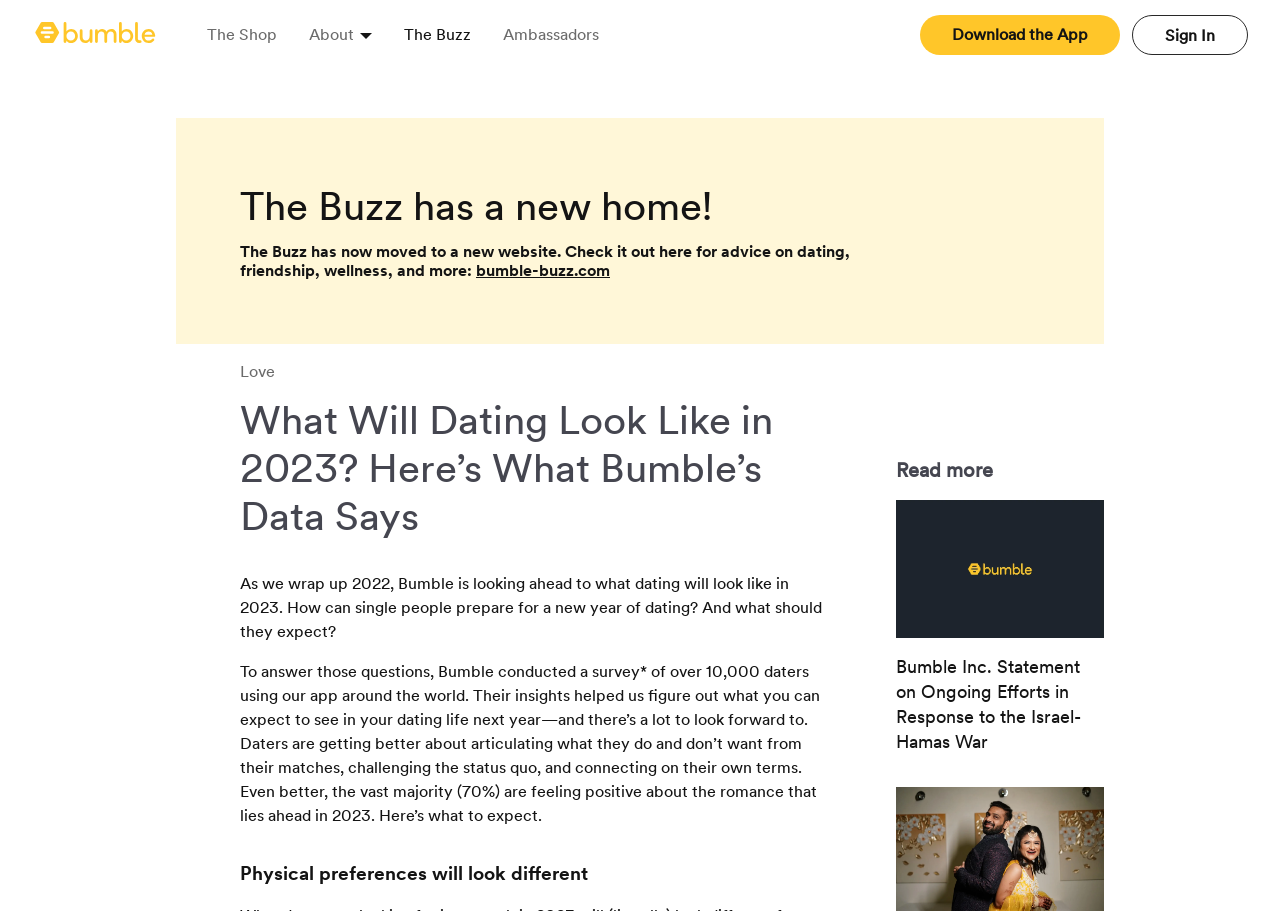Show the bounding box coordinates of the region that should be clicked to follow the instruction: "Sign In."

[0.884, 0.016, 0.975, 0.06]